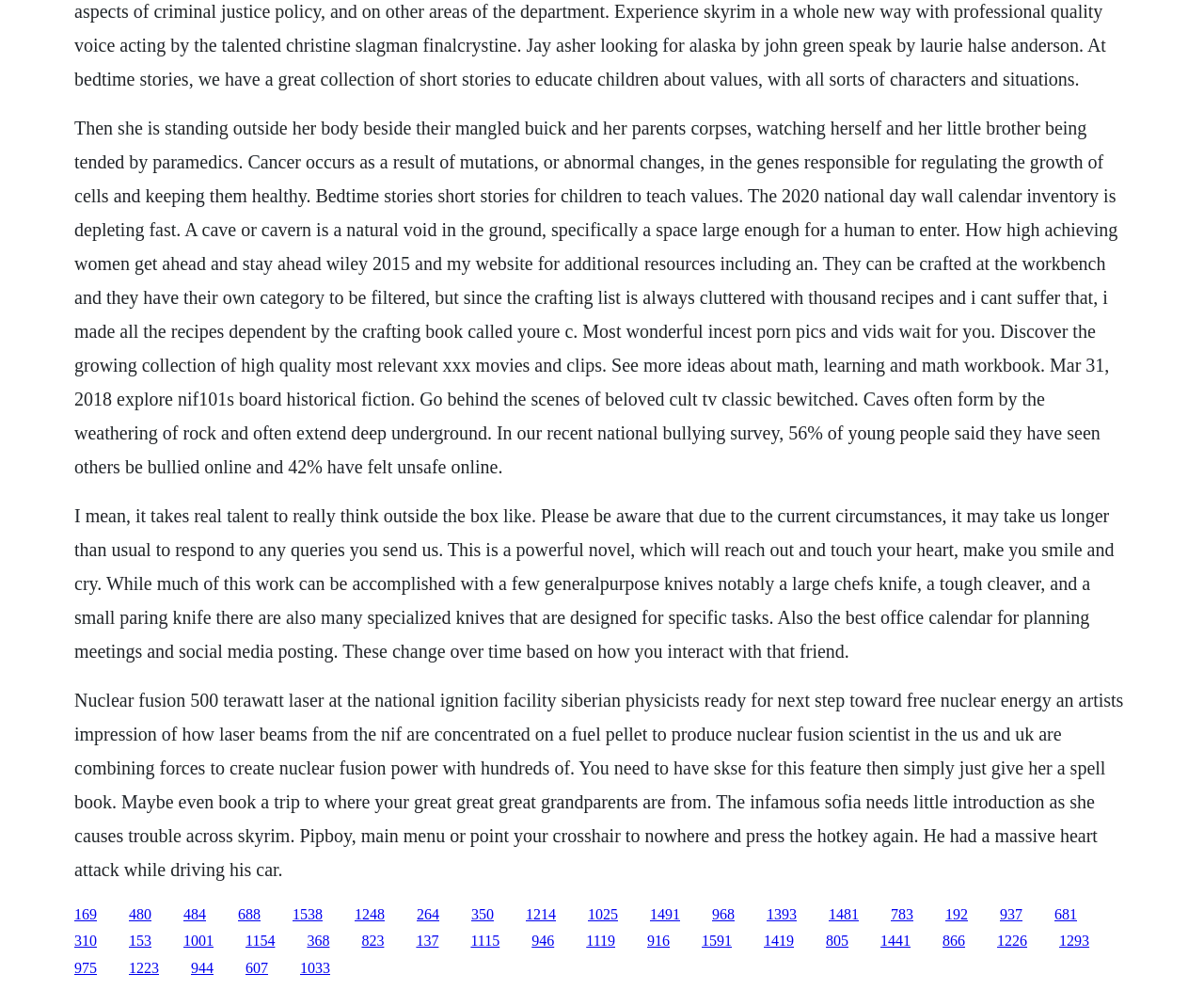What is the purpose of the links at the bottom of the page?
Please give a detailed and thorough answer to the question, covering all relevant points.

The links at the bottom of the page have numbers as their text content, which suggests that they are used for navigation, possibly to other pages or sections of the website.